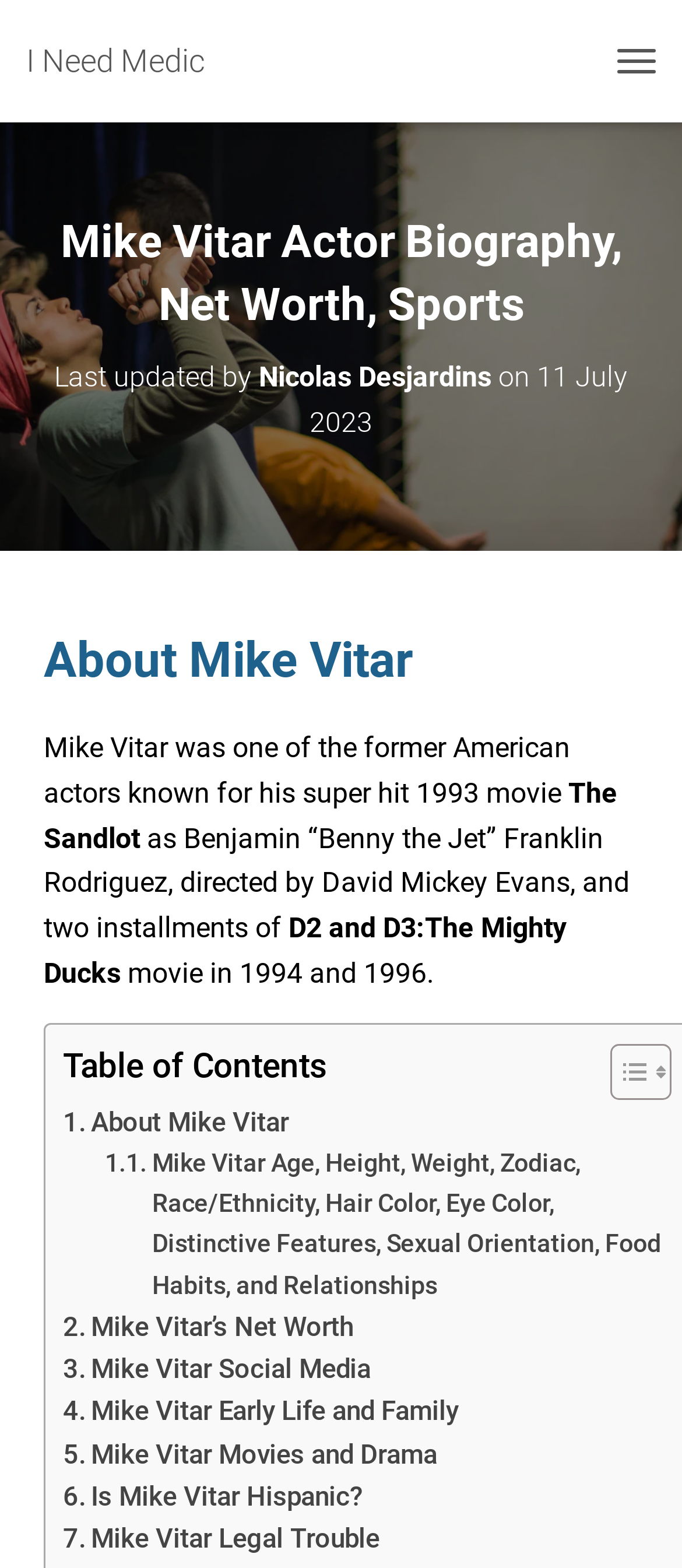Locate the bounding box coordinates of the clickable region to complete the following instruction: "Click on the 'I Need Medic' link."

[0.038, 0.011, 0.338, 0.067]